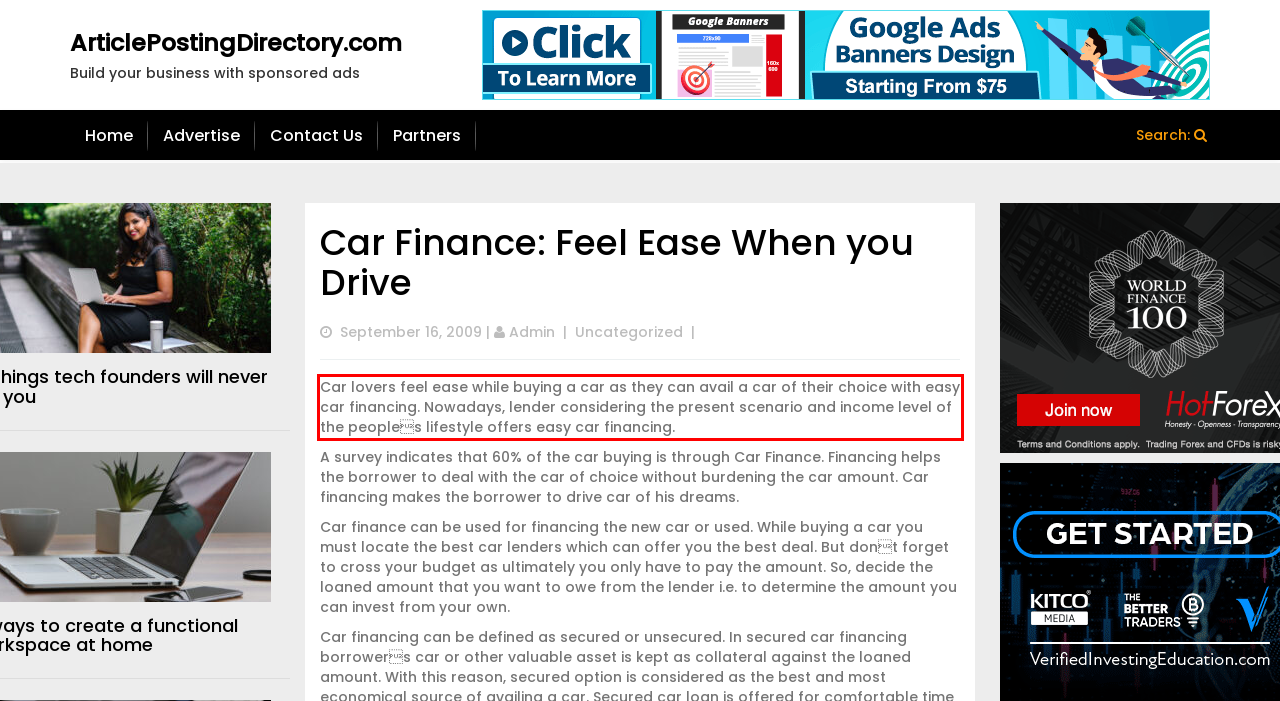From the screenshot of the webpage, locate the red bounding box and extract the text contained within that area.

Car lovers feel ease while buying a car as they can avail a car of their choice with easy car financing. Nowadays, lender considering the present scenario and income level of the peoples lifestyle offers easy car financing.